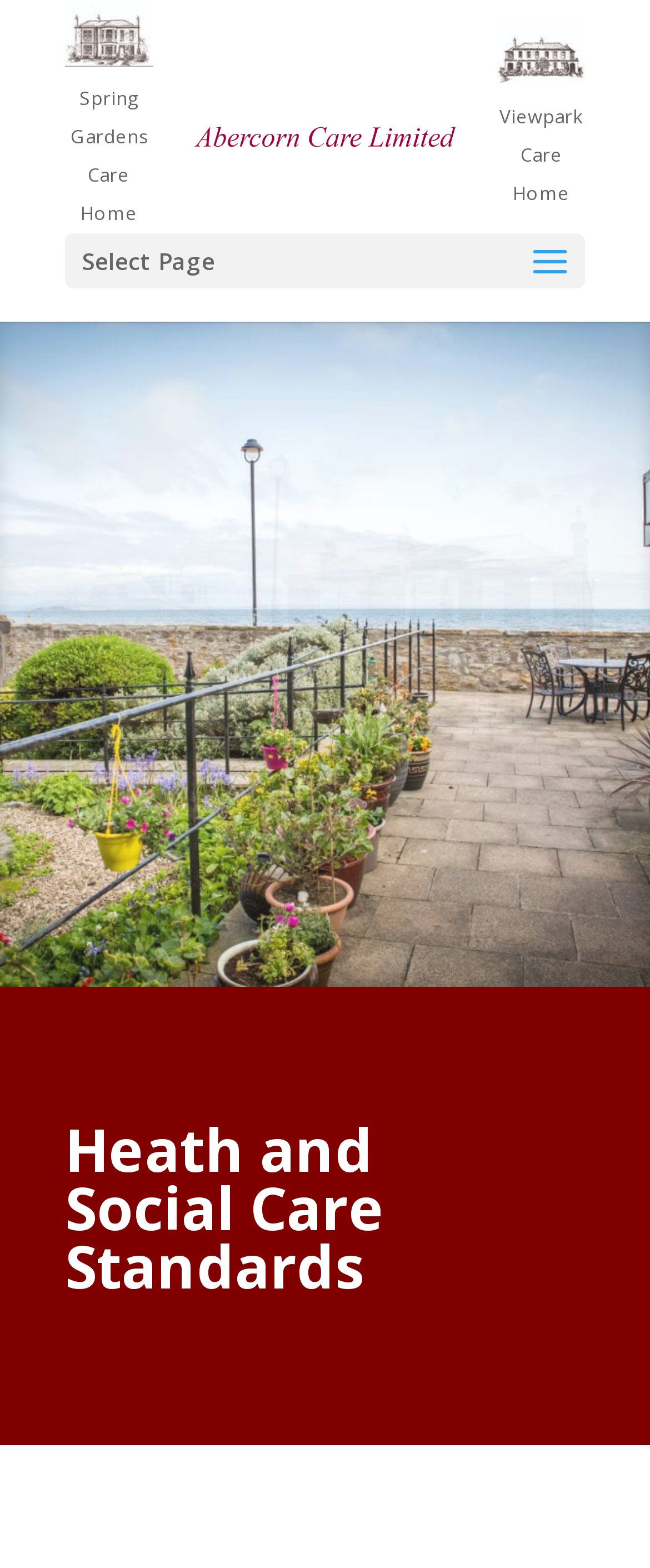Give a concise answer using only one word or phrase for this question:
Is there a table on the webpage?

Yes